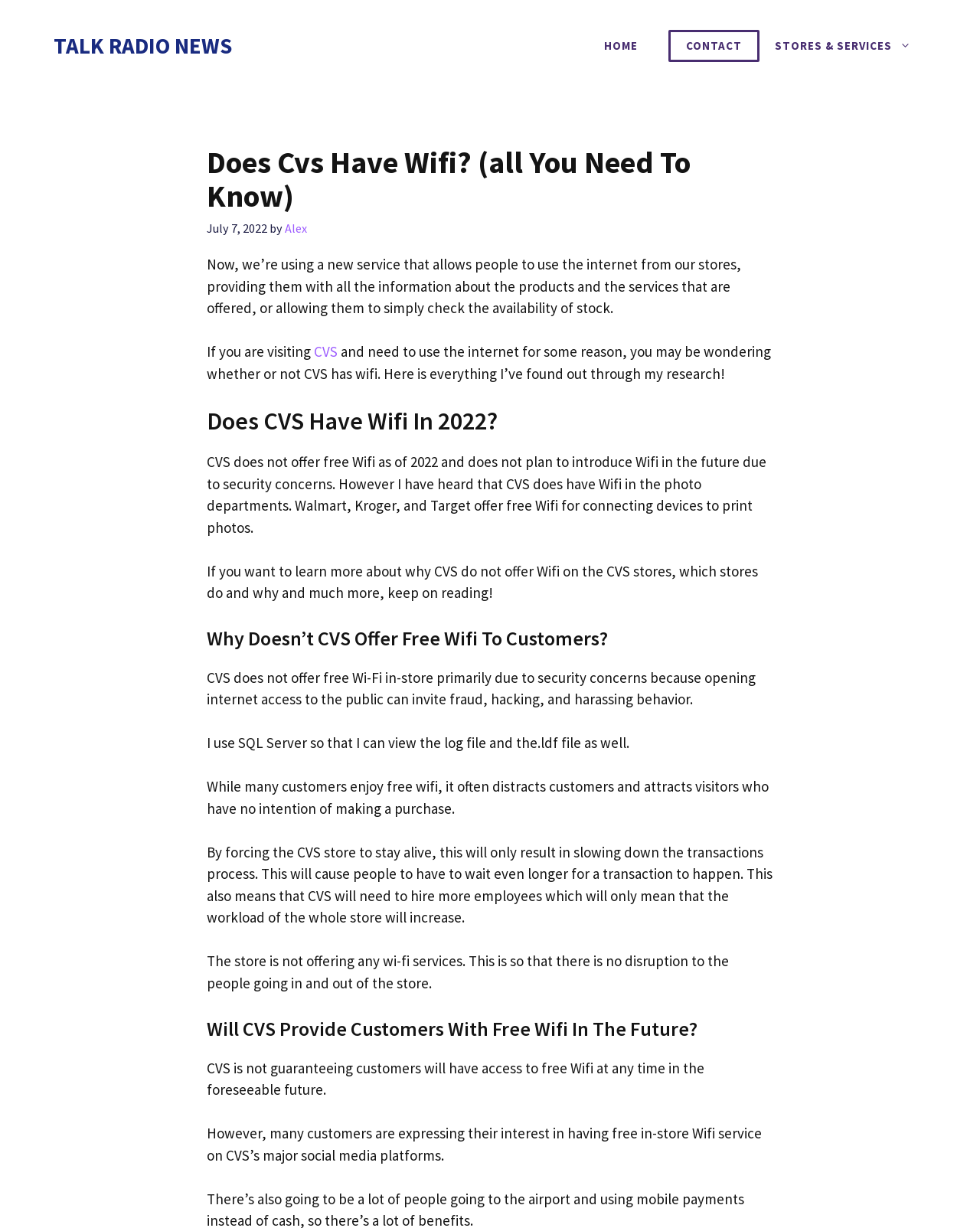Does CVS offer free Wifi?
Refer to the image and provide a concise answer in one word or phrase.

No